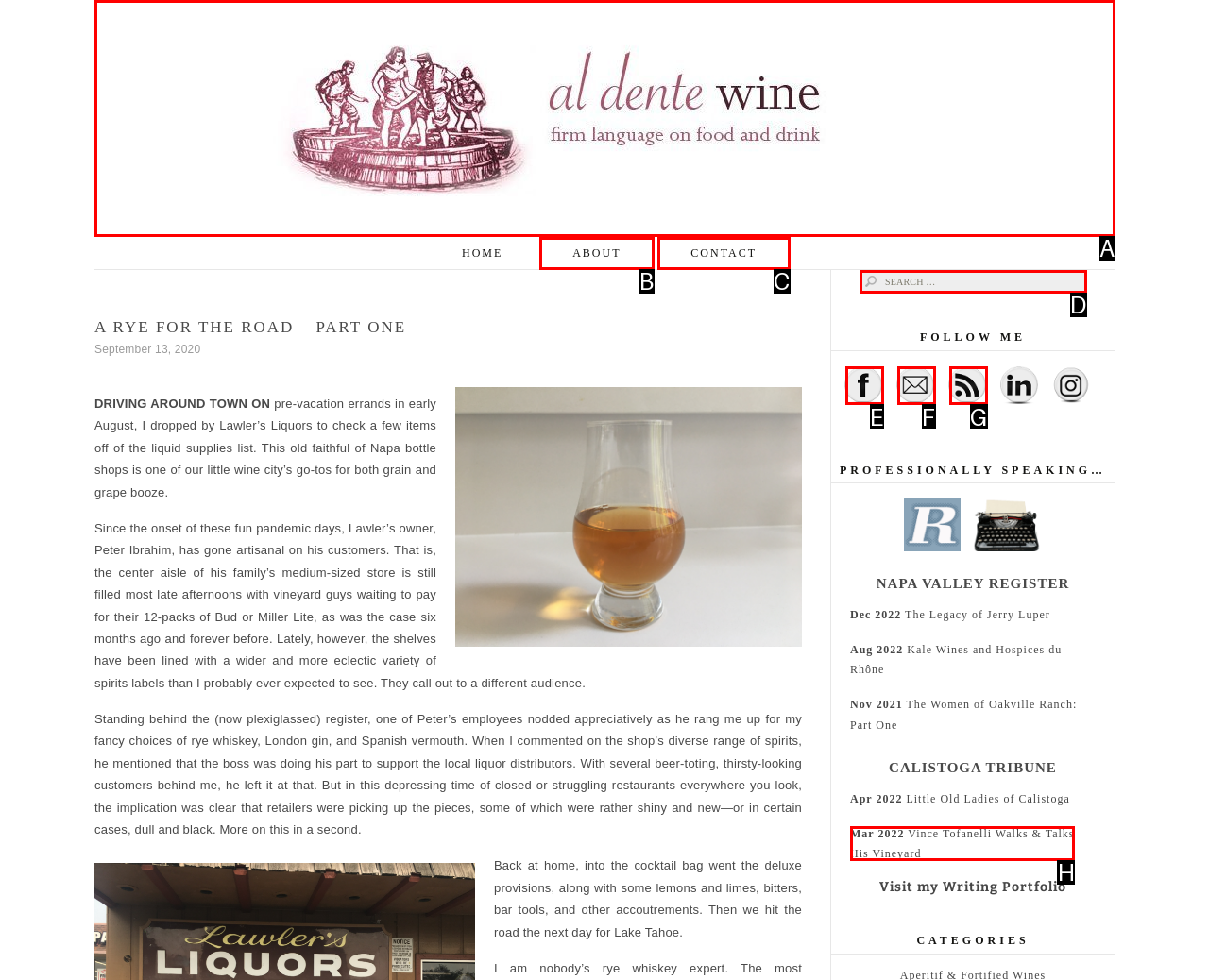Identify the HTML element that corresponds to the description: alt="RSS" title="RSS" Provide the letter of the correct option directly.

G